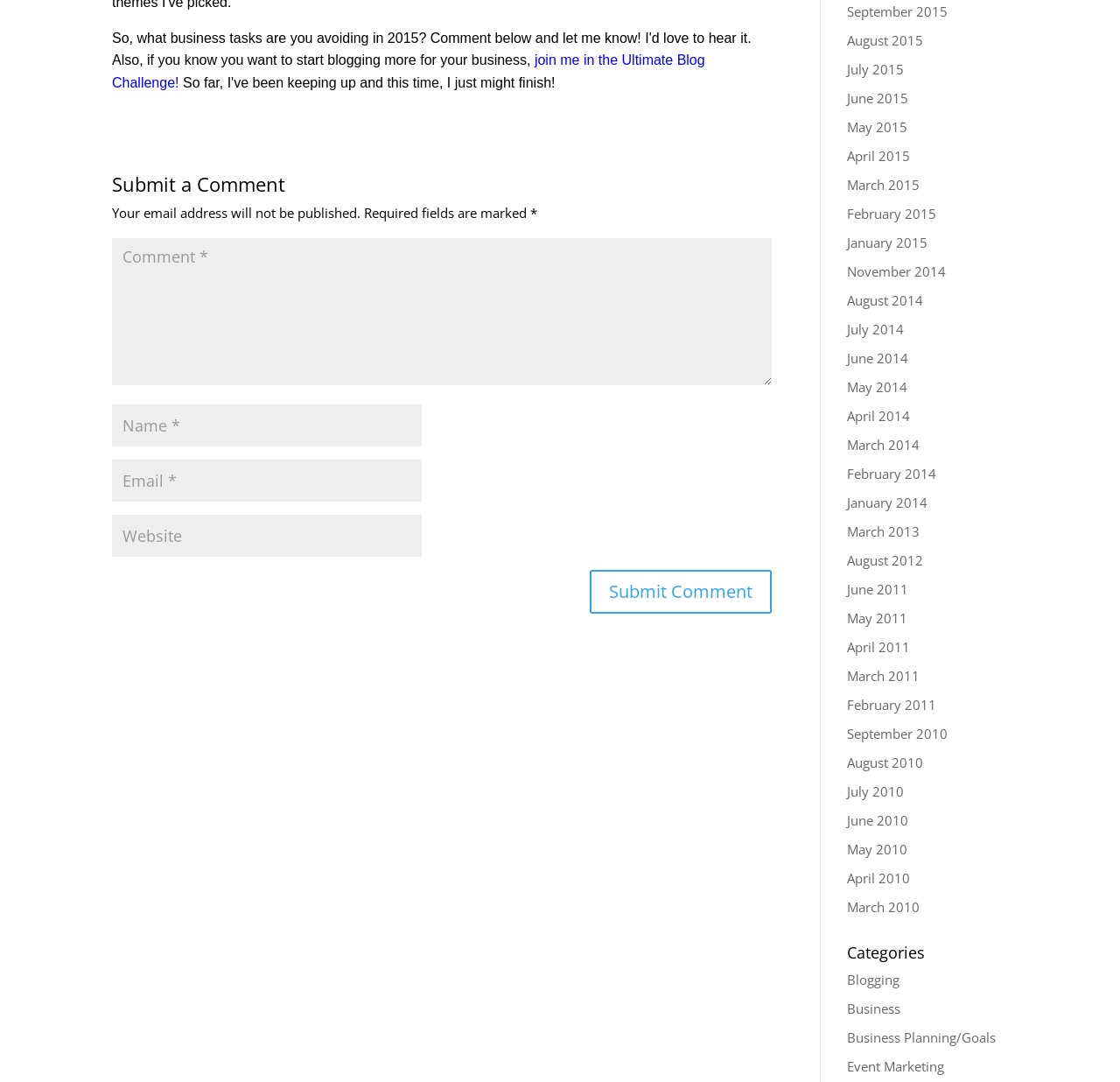Return the bounding box coordinates of the UI element that corresponds to this description: "input value="Website" name="url"". The coordinates must be given as four float numbers in the range of 0 and 1, [left, top, right, bottom].

[0.1, 0.476, 0.377, 0.515]